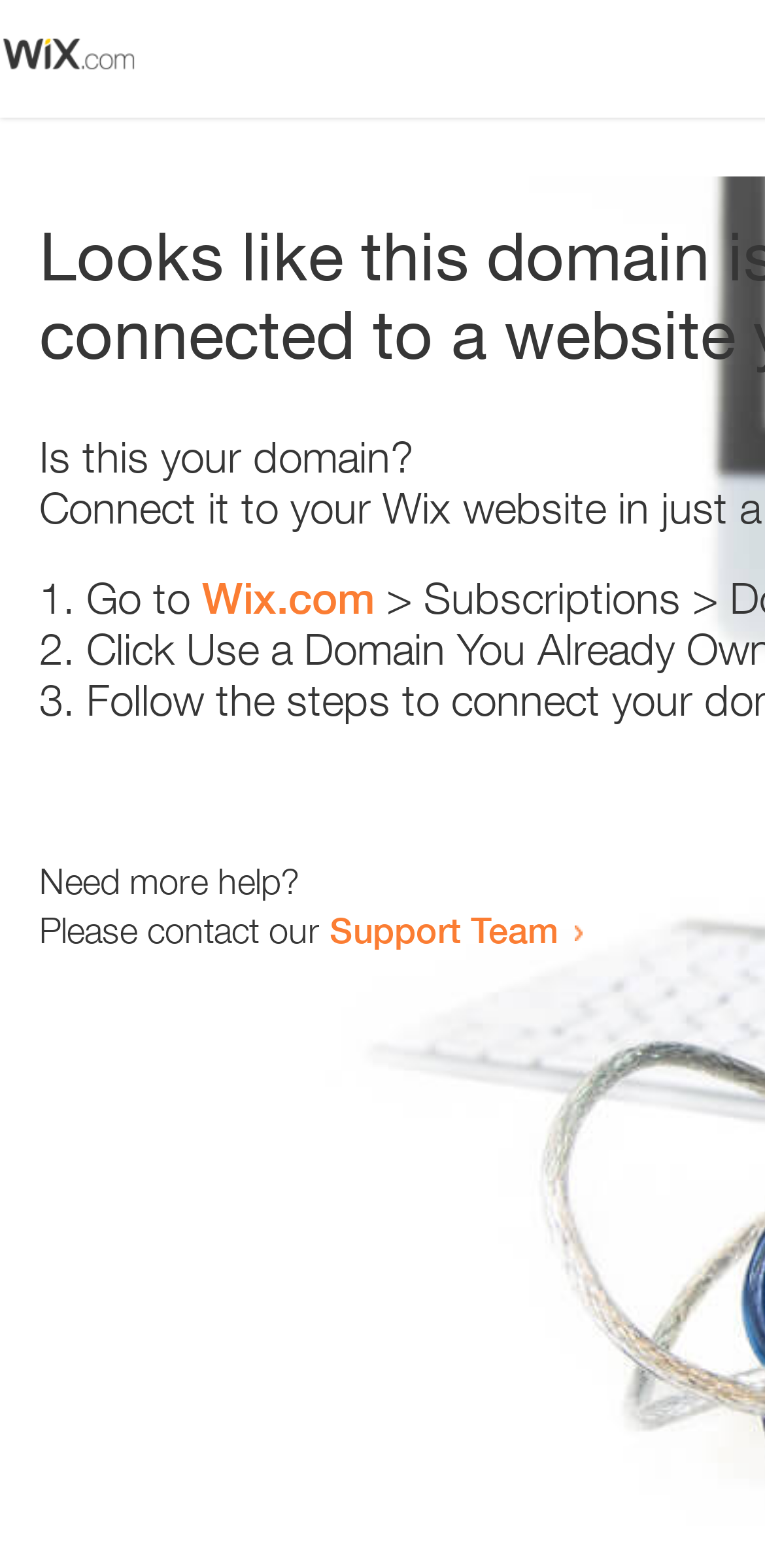Please provide the bounding box coordinates for the UI element as described: "Support Team". The coordinates must be four floats between 0 and 1, represented as [left, top, right, bottom].

[0.431, 0.579, 0.731, 0.607]